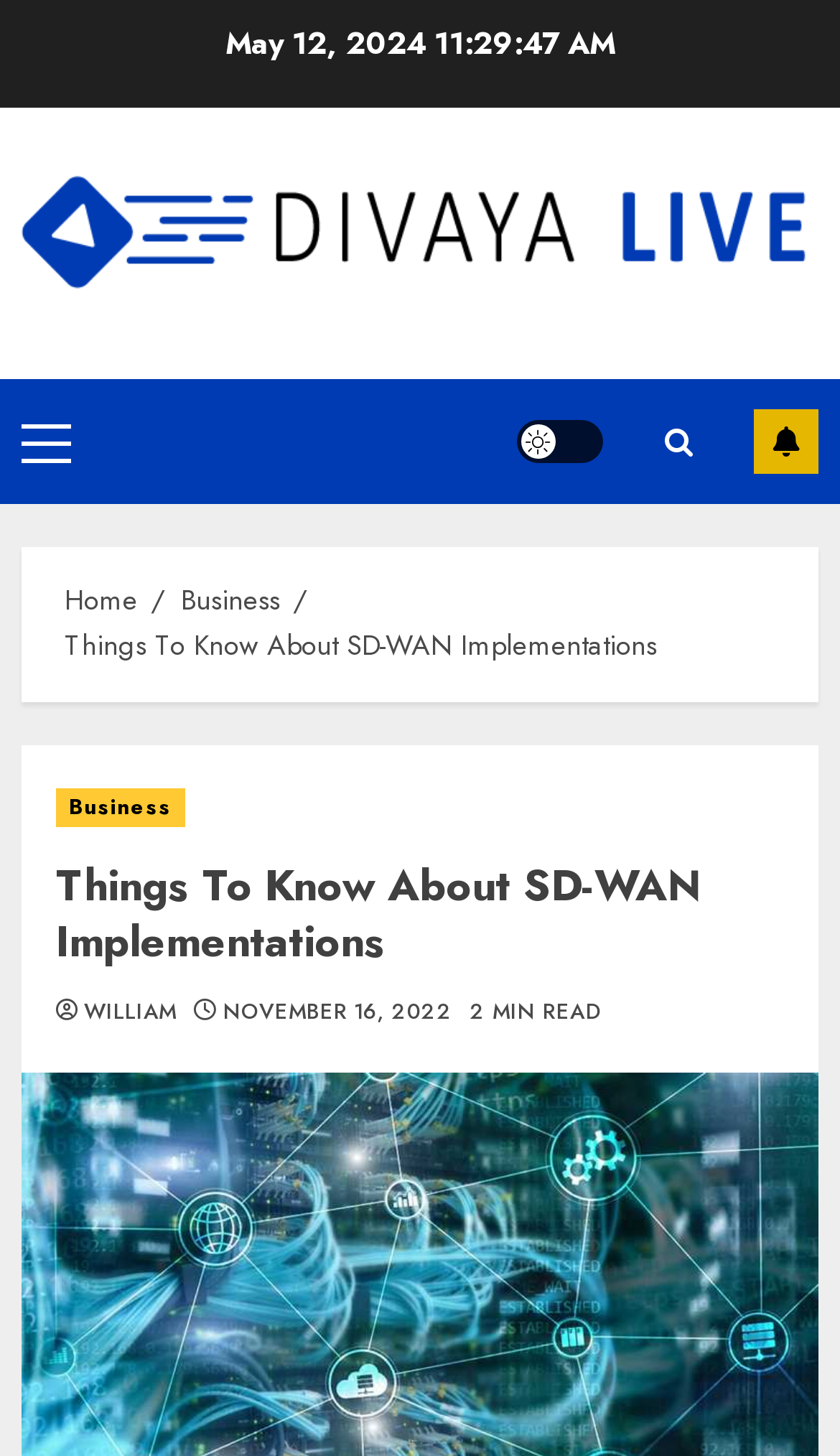Please specify the bounding box coordinates for the clickable region that will help you carry out the instruction: "Subscribe by clicking the 'SUBSCRIBE' button".

[0.897, 0.281, 0.974, 0.326]